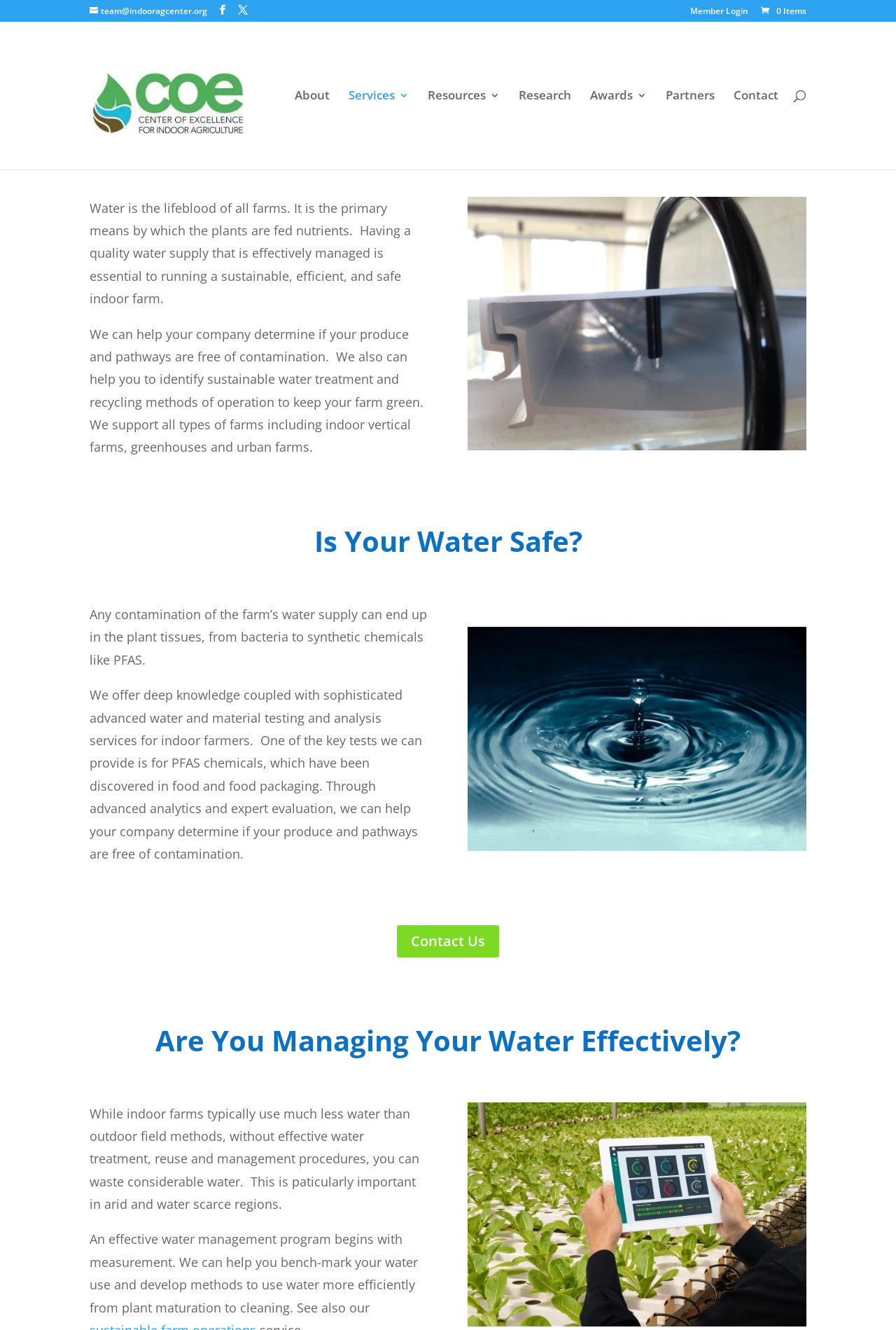Given the description: "Contact Us", determine the bounding box coordinates of the UI element. The coordinates should be formatted as four float numbers between 0 and 1, [left, top, right, bottom].

[0.443, 0.696, 0.557, 0.72]